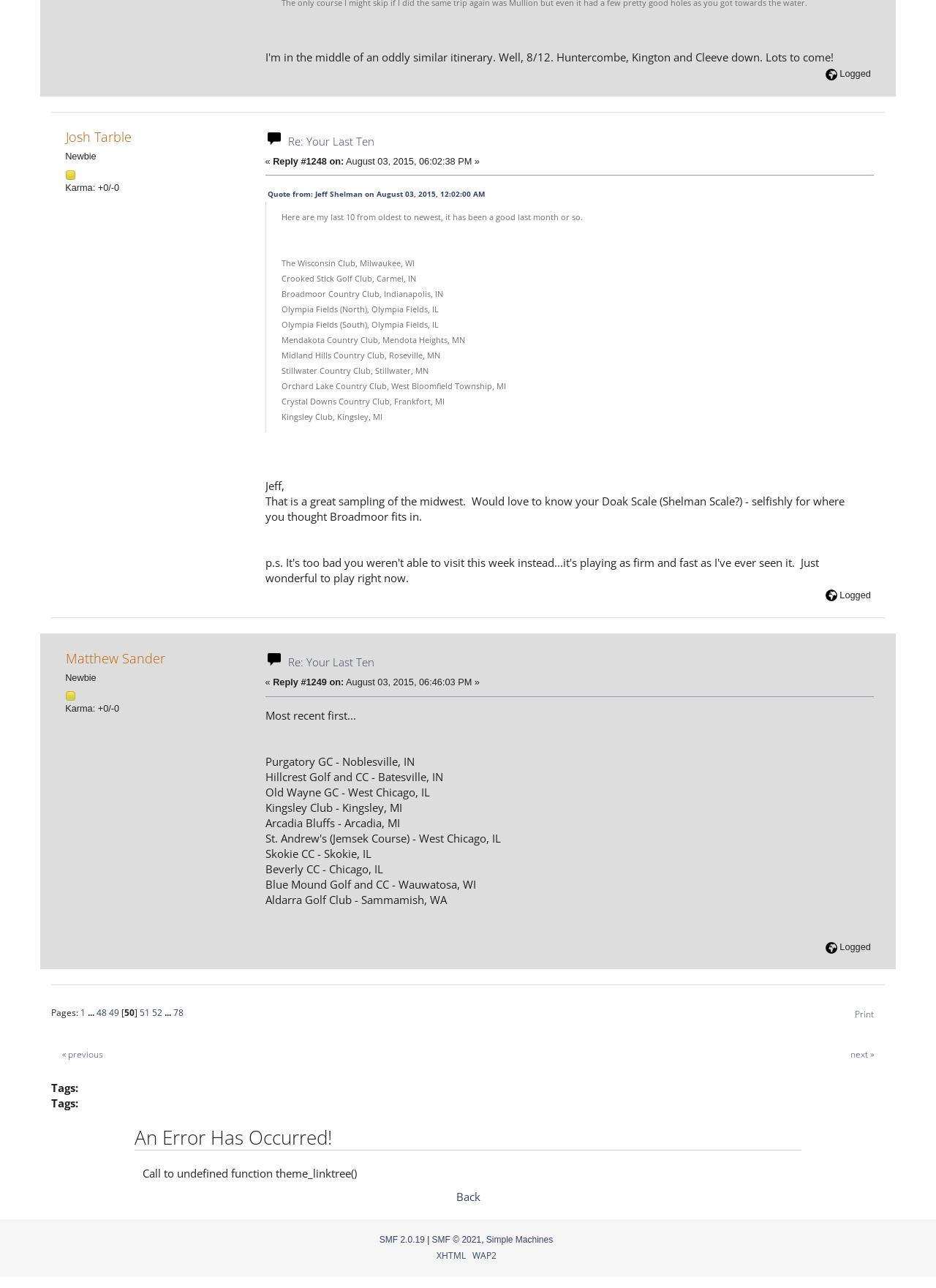Answer briefly with one word or phrase:
How many pages are there in this thread?

78